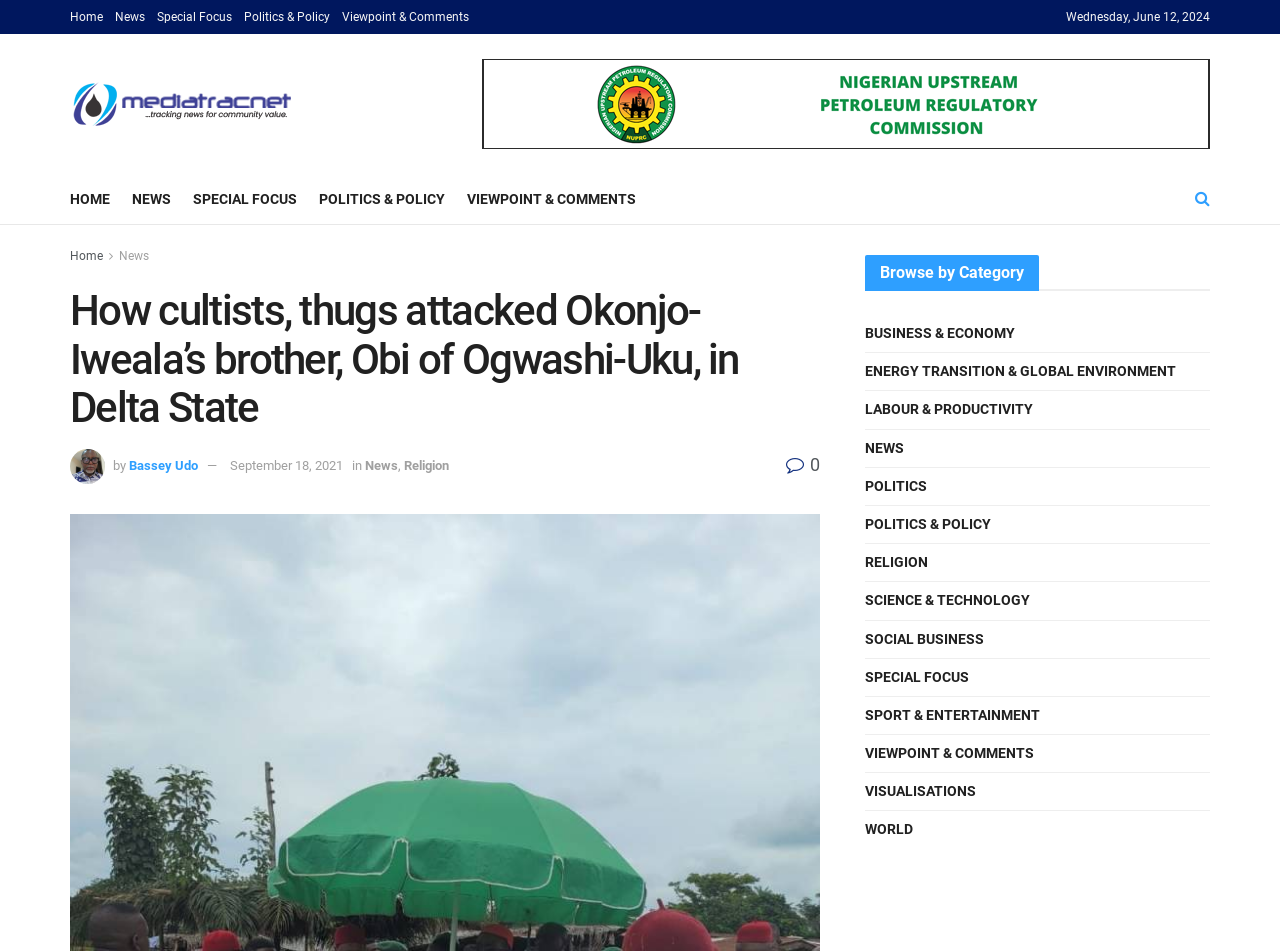Examine the image and give a thorough answer to the following question:
How many categories are available for browsing?

I found the number of categories available for browsing by looking at the links under the 'Browse by Category' heading. There are 15 links, each representing a different category, such as 'BUSINESS & ECONOMY', 'ENERGY TRANSITION & GLOBAL ENVIRONMENT', and so on.